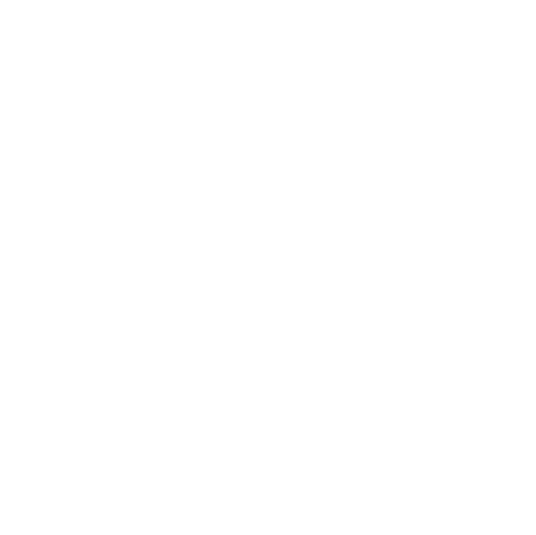Provide a comprehensive description of the image.

The image showcases an exquisite Amphibole Quartz Crystal, highlighted for its striking beauty and unique characteristics. This particular specimen, measuring approximately 69 mm in height, features angelic inclusions—often referred to as phantoms—that enhance its aesthetic appeal. The crystal, part of the top-grade collection sourced from Corinto, Minas Gerais, Brazil, is polished to accentuate these remarkable inclusions, contributing to its allure among crystal enthusiasts.

In terms of dimensions, the crystal has a depth of 24 mm and a width of 28 mm, making it a substantial piece for both collectors and those seeking its purported spiritual and healing properties. Priced at $58.00, this beautiful gemstone exemplifies natural artistry with its polished surfaces and distinct inclusions, and it is a perfect addition to any mineral collection. Its rarity and captivating presence make it a sought-after piece, with only one available in stock.